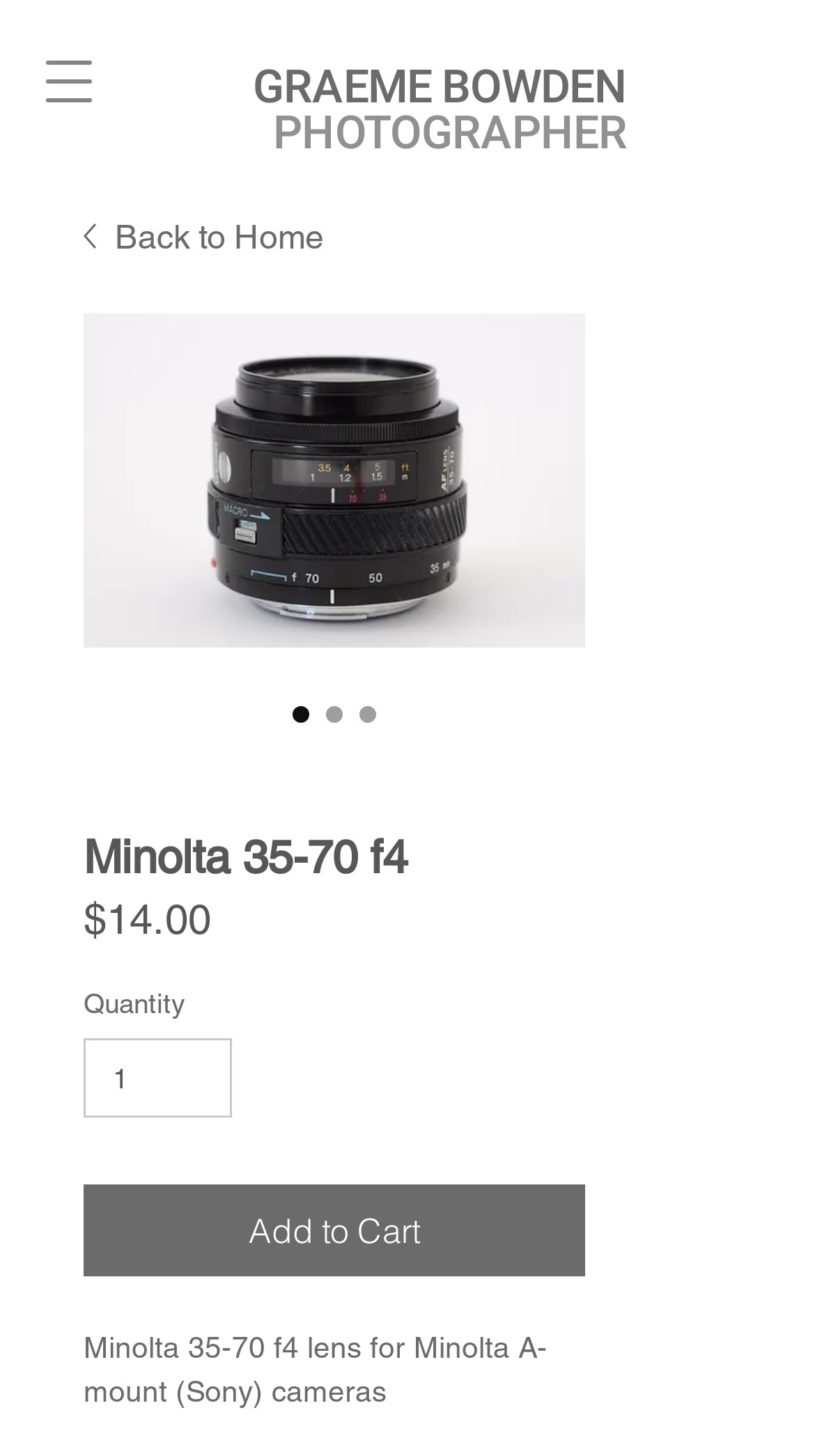Using the provided element description: "GRAEME BOWDEN", identify the bounding box coordinates. The coordinates should be four floats between 0 and 1 in the order [left, top, right, bottom].

[0.31, 0.037, 0.769, 0.083]